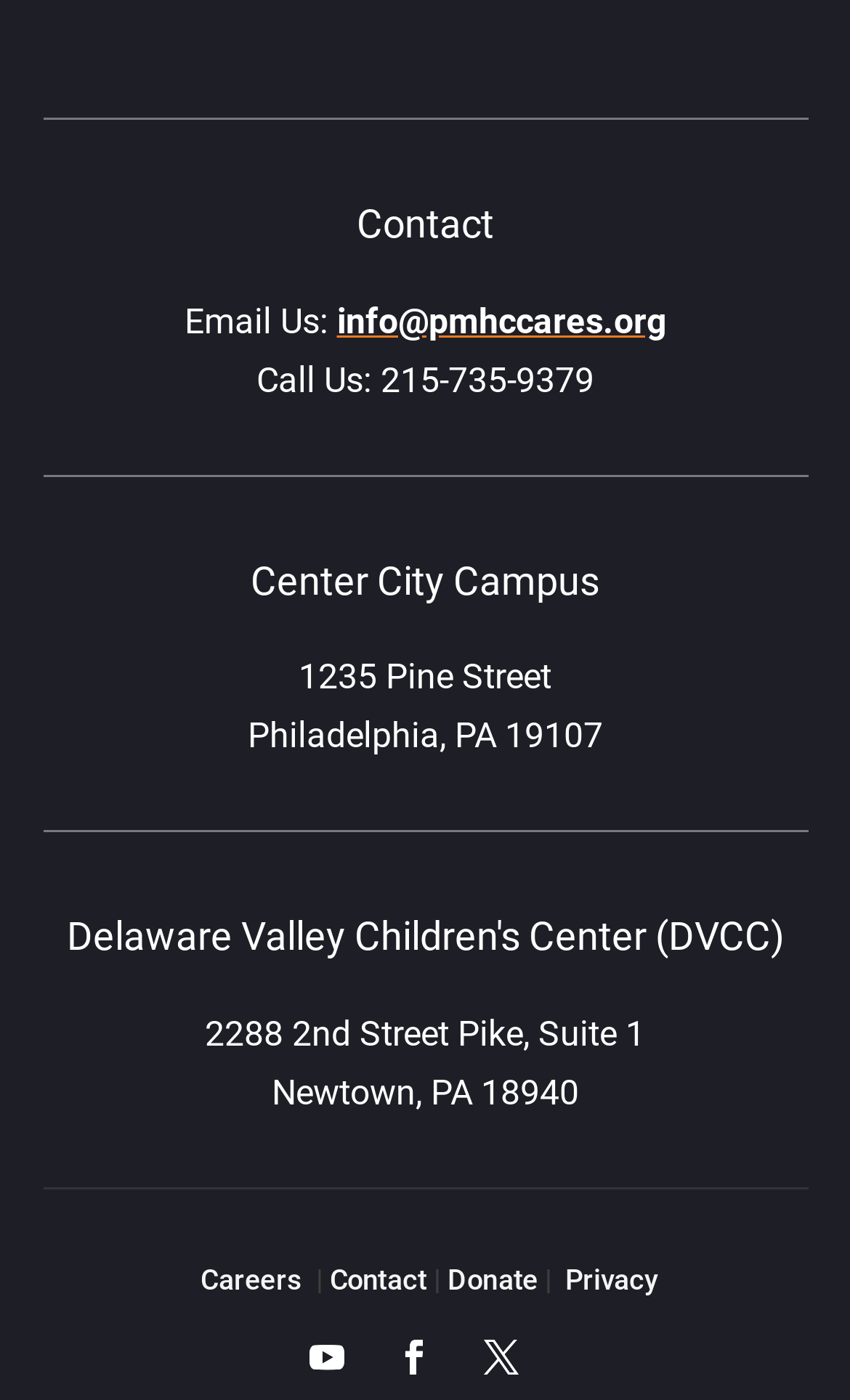Indicate the bounding box coordinates of the clickable region to achieve the following instruction: "Click the 'Contact' link."

[0.388, 0.902, 0.502, 0.926]